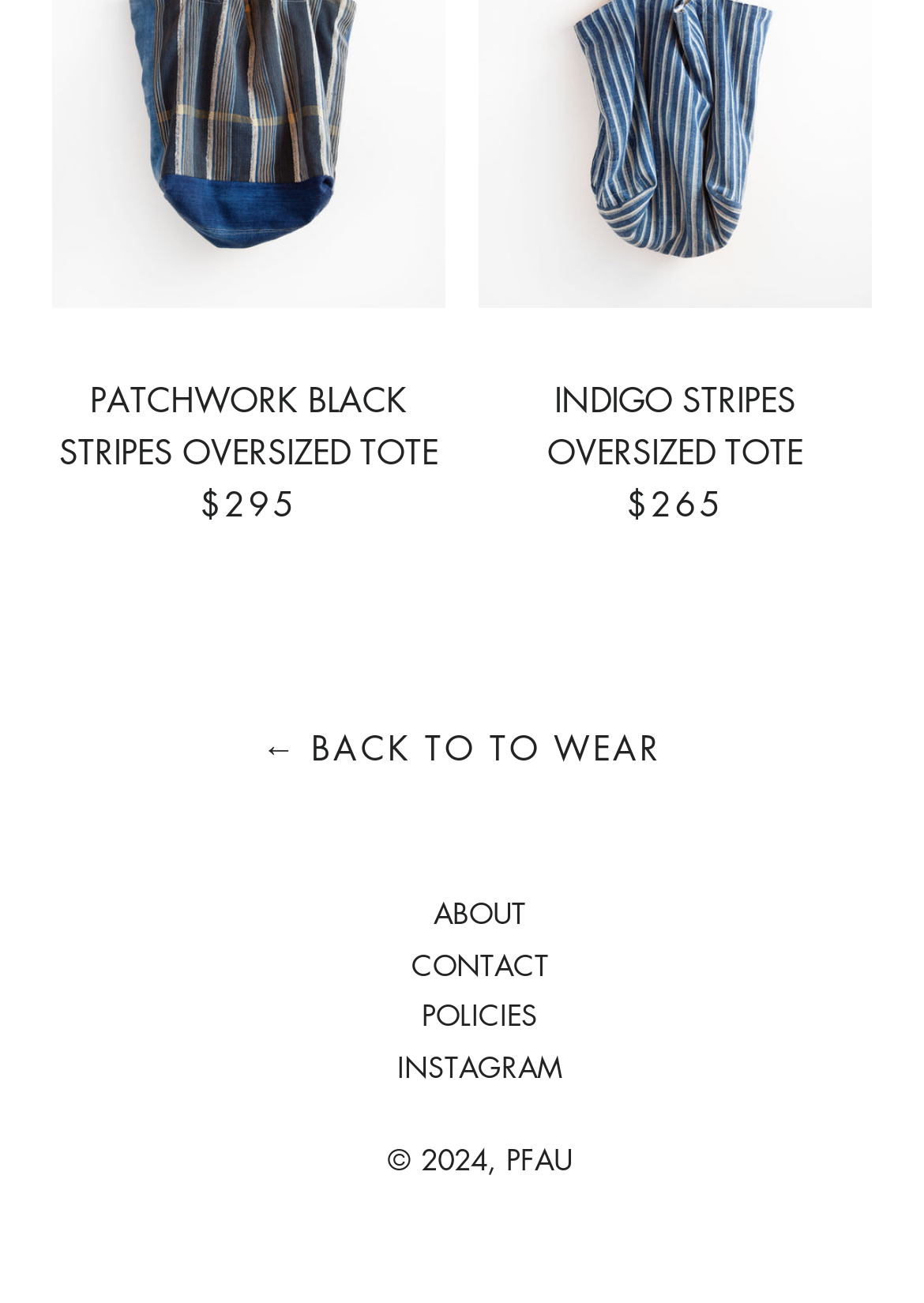Indicate the bounding box coordinates of the element that must be clicked to execute the instruction: "Visit PFAU". The coordinates should be given as four float numbers between 0 and 1, i.e., [left, top, right, bottom].

[0.547, 0.874, 0.619, 0.905]